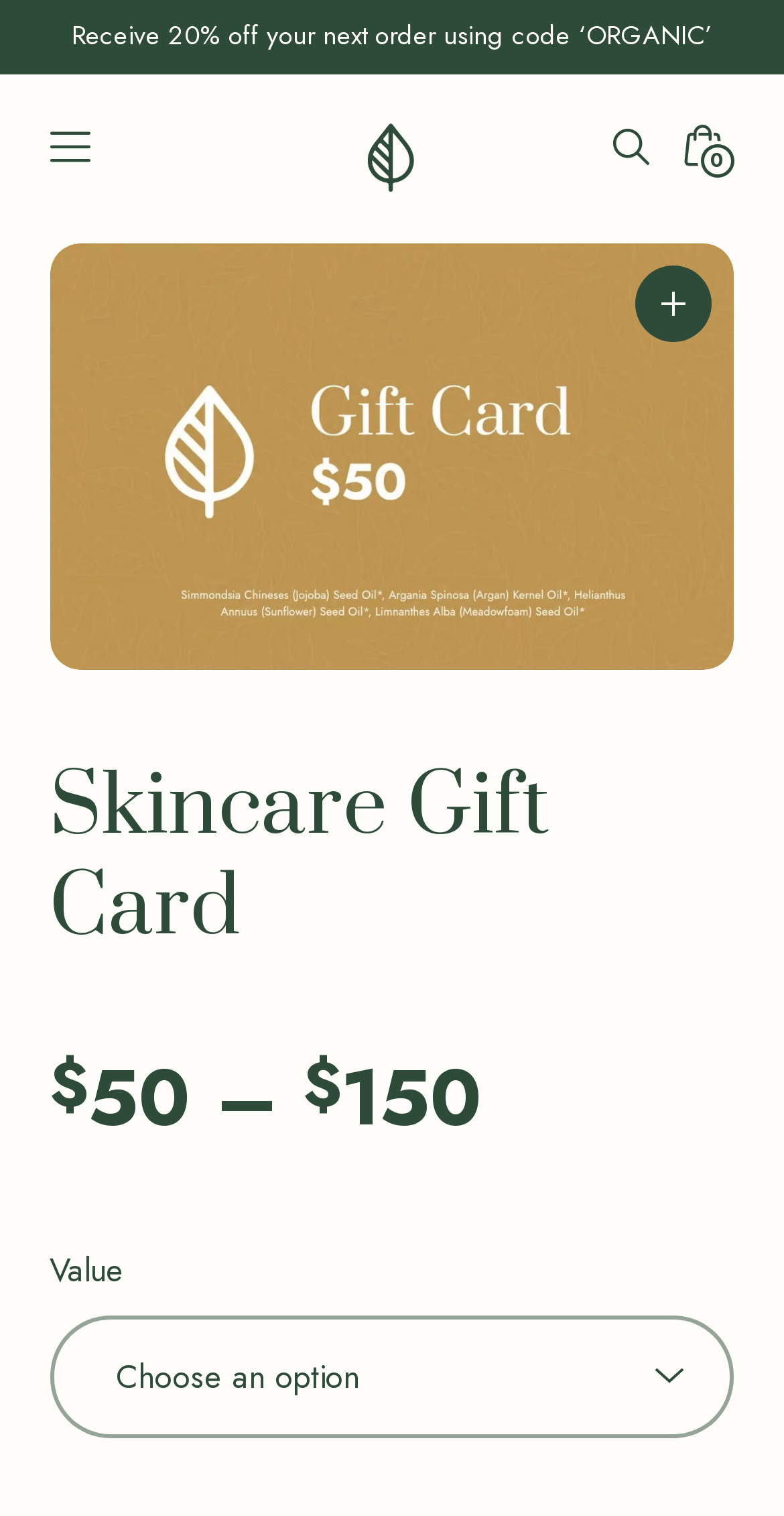Please identify the bounding box coordinates of the element I need to click to follow this instruction: "Open the minicart".

[0.862, 0.08, 0.924, 0.112]